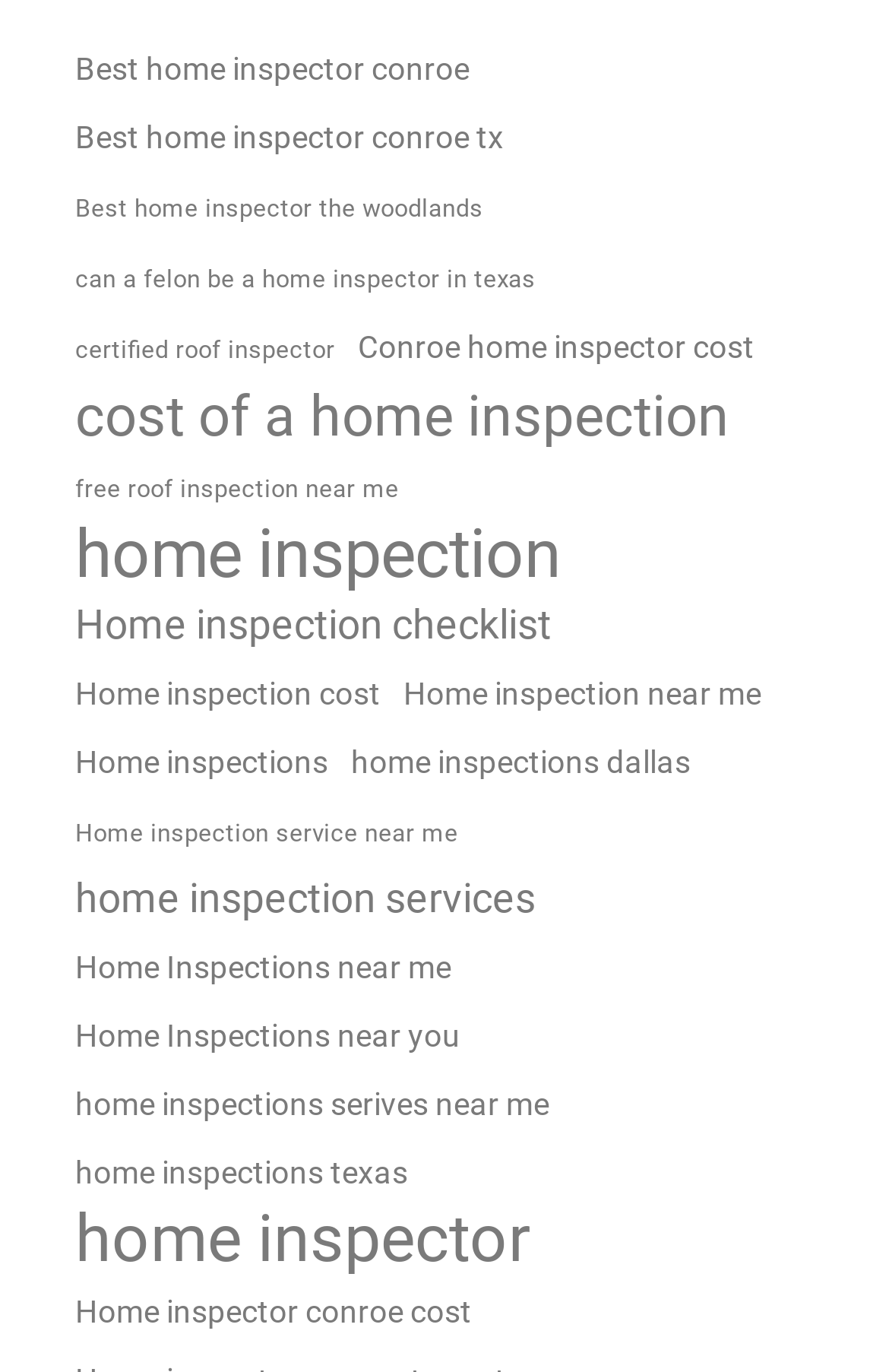Give a concise answer using one word or a phrase to the following question:
How many links have only one item?

5